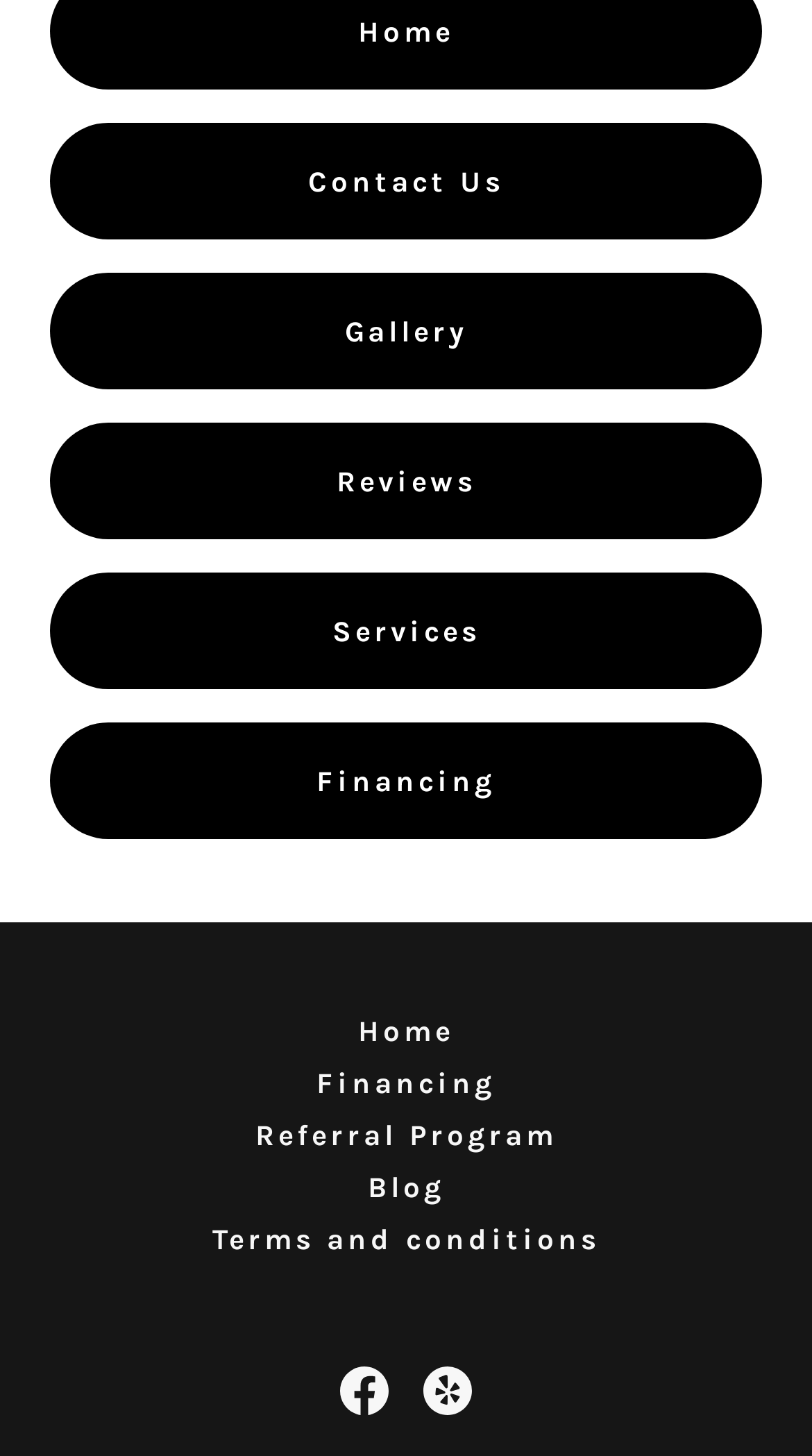Give a one-word or short phrase answer to this question: 
Are there any images on the webpage?

Yes